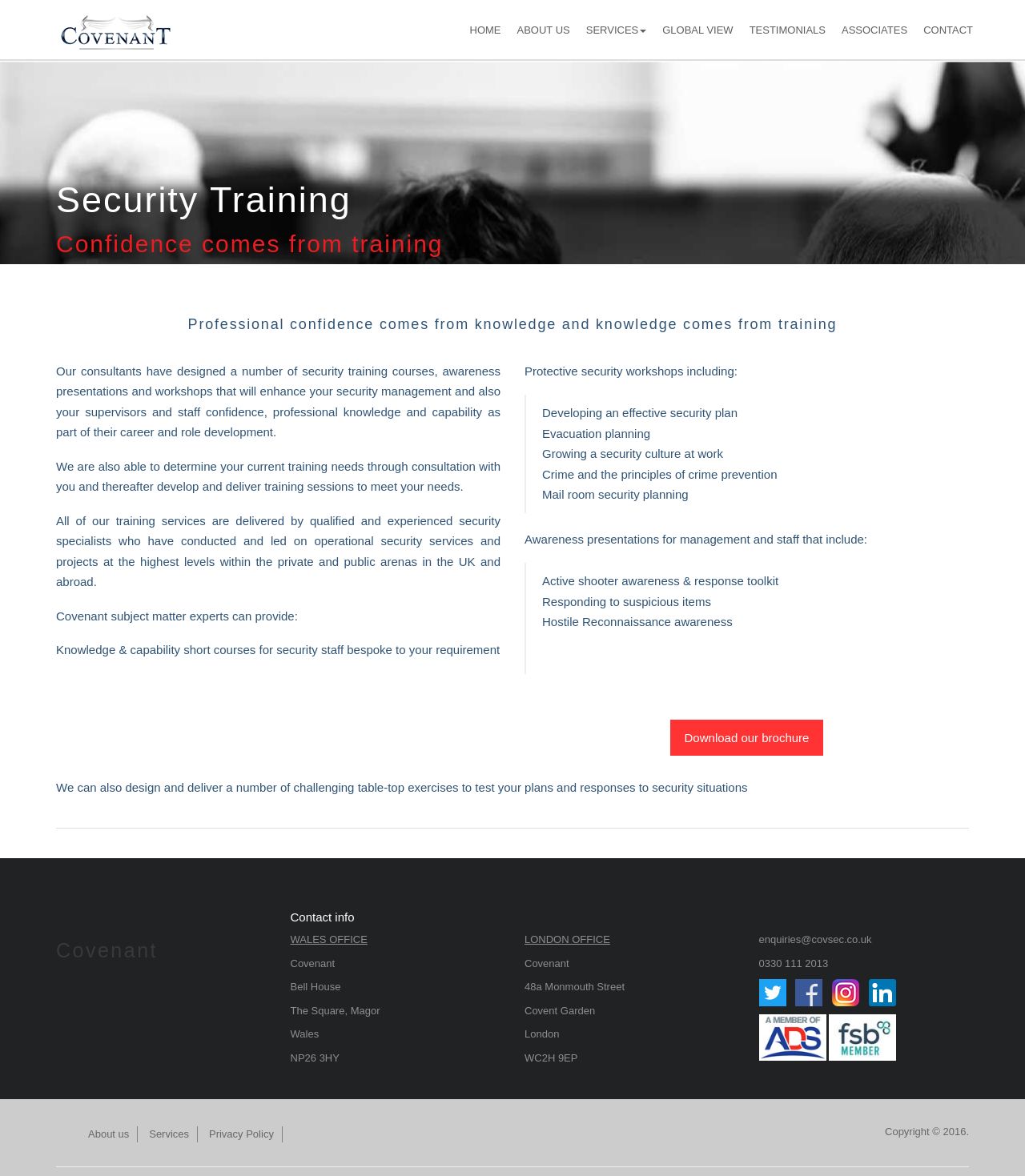What type of training courses do they offer?
Could you answer the question with a detailed and thorough explanation?

The webpage mentions 'Security Training' as one of the services they offer, and also provides details about the types of training courses they provide, such as knowledge and capability short courses, protective security workshops, and awareness presentations.